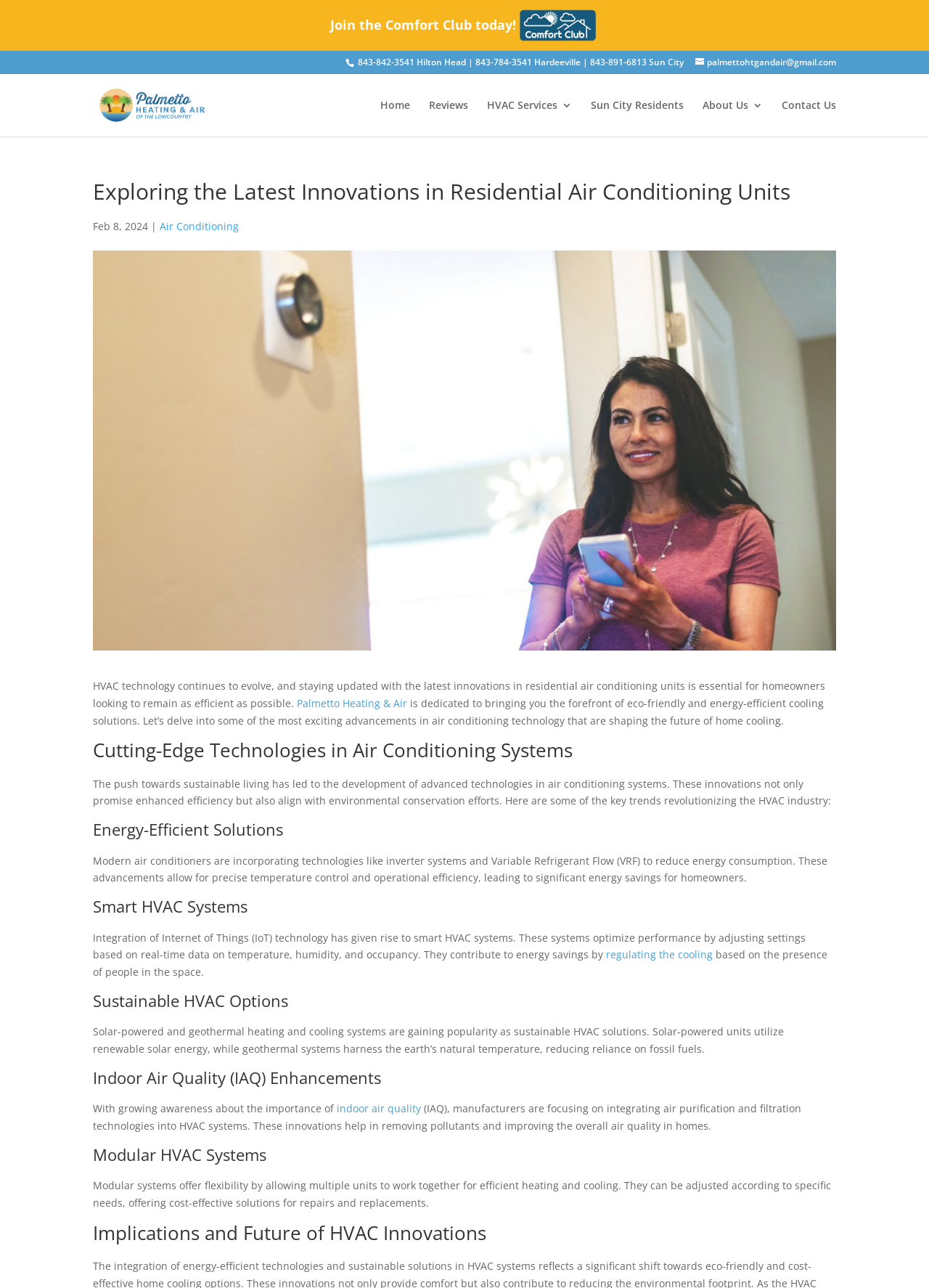Give a concise answer of one word or phrase to the question: 
What is the focus of Palmetto Heating and Air?

Eco-friendly and energy-efficient cooling solutions